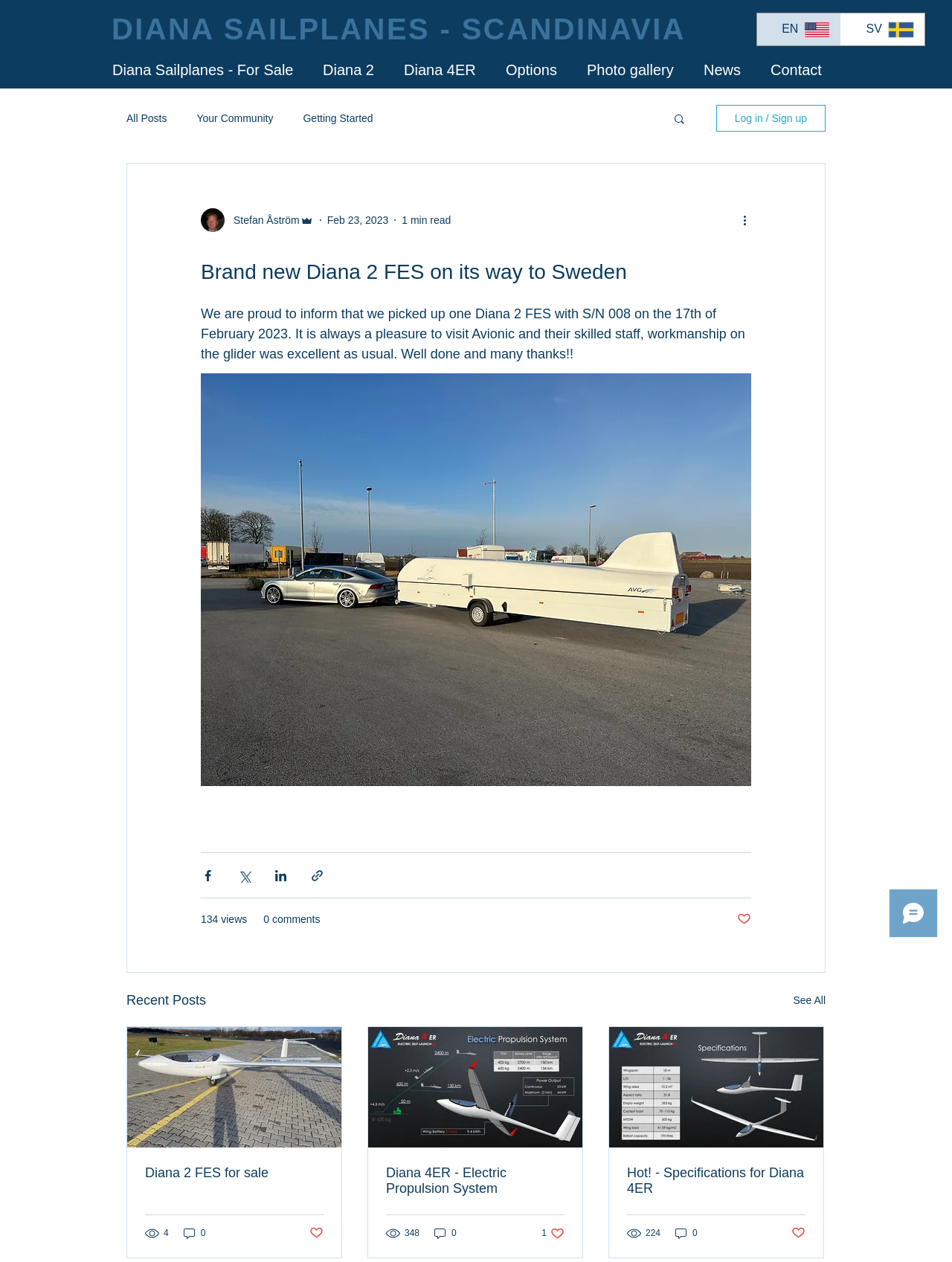What is the name of the author of the latest article?
Use the information from the screenshot to give a comprehensive response to the question.

I looked for the author's name in the latest article section, which is located below the navigation menu. The author's name is mentioned as Stefan Åström.